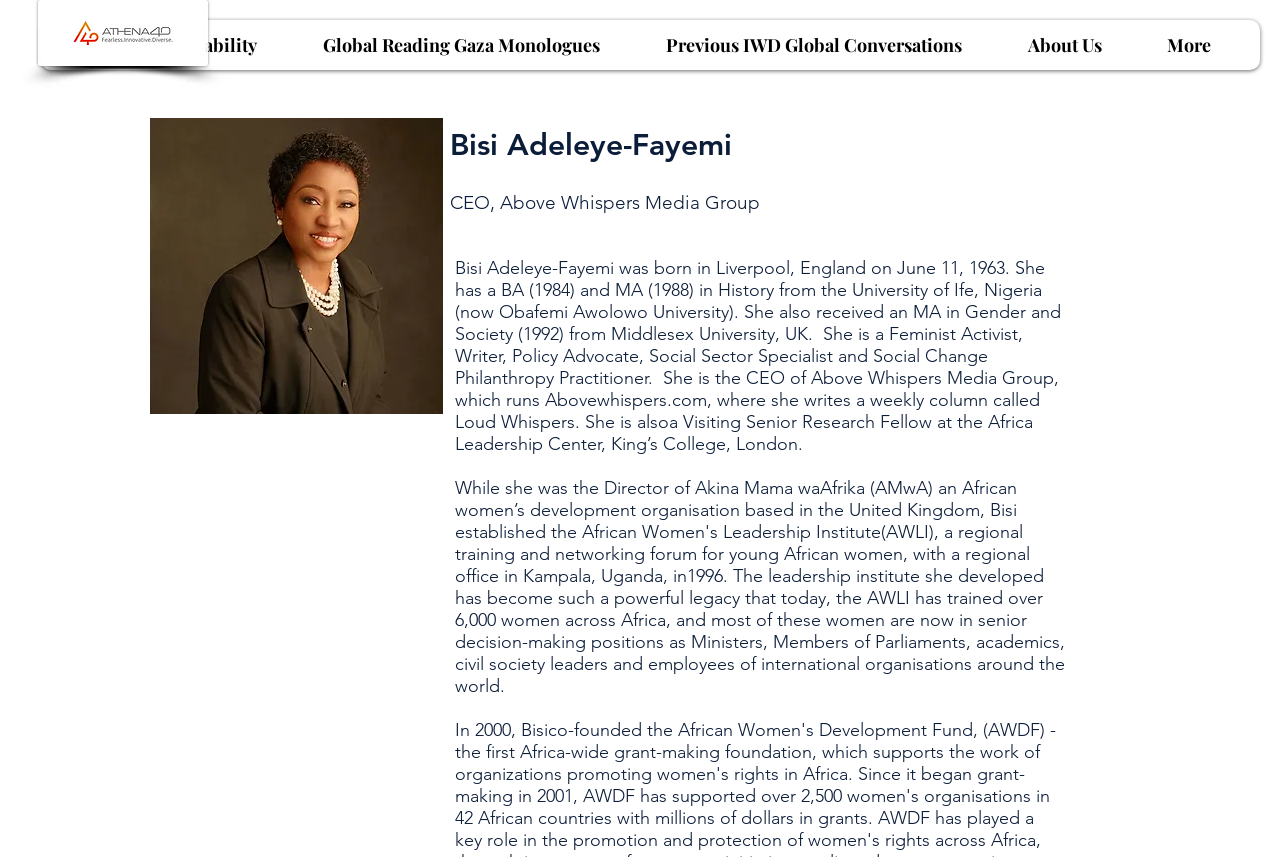Provide the bounding box coordinates of the HTML element described by the text: "Women & Sustainability".

[0.032, 0.023, 0.24, 0.082]